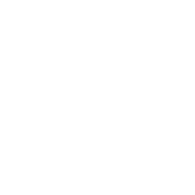Provide a comprehensive description of the image.

This image features an elegant two-seater sofa set, specifically the "Hanah 2 Seater Sofa Set." It is designed with a modern aesthetic, making it a perfect addition to stylish living spaces. The sofa is visually appealing with its sleek lines and comfortable upholstery, highlighted in the surrounding context of a showroom or online furniture listing. Below the sofa image, there are textual elements indicating its rating of 5.00 out of 5, showcasing its popularity and customer satisfaction. Additionally, a price tag is displayed, suggesting that the sofa is available for ₨ 24,000, thus providing potential buyers with important purchasing information. Overall, this image captures a stylish piece of furniture ideal for contemporary homes.